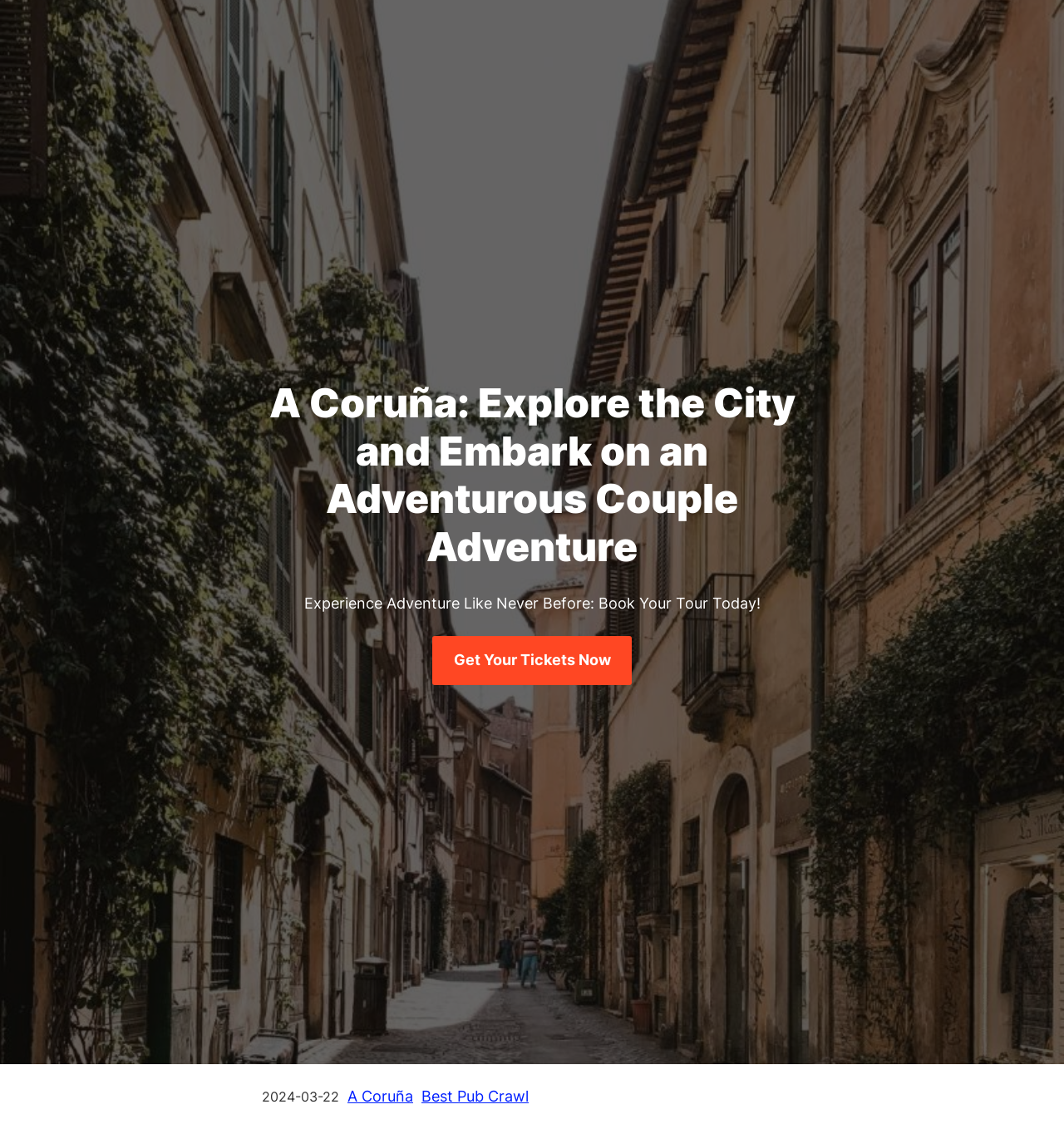Please provide a brief answer to the following inquiry using a single word or phrase:
What is the name of the city being explored?

A Coruña